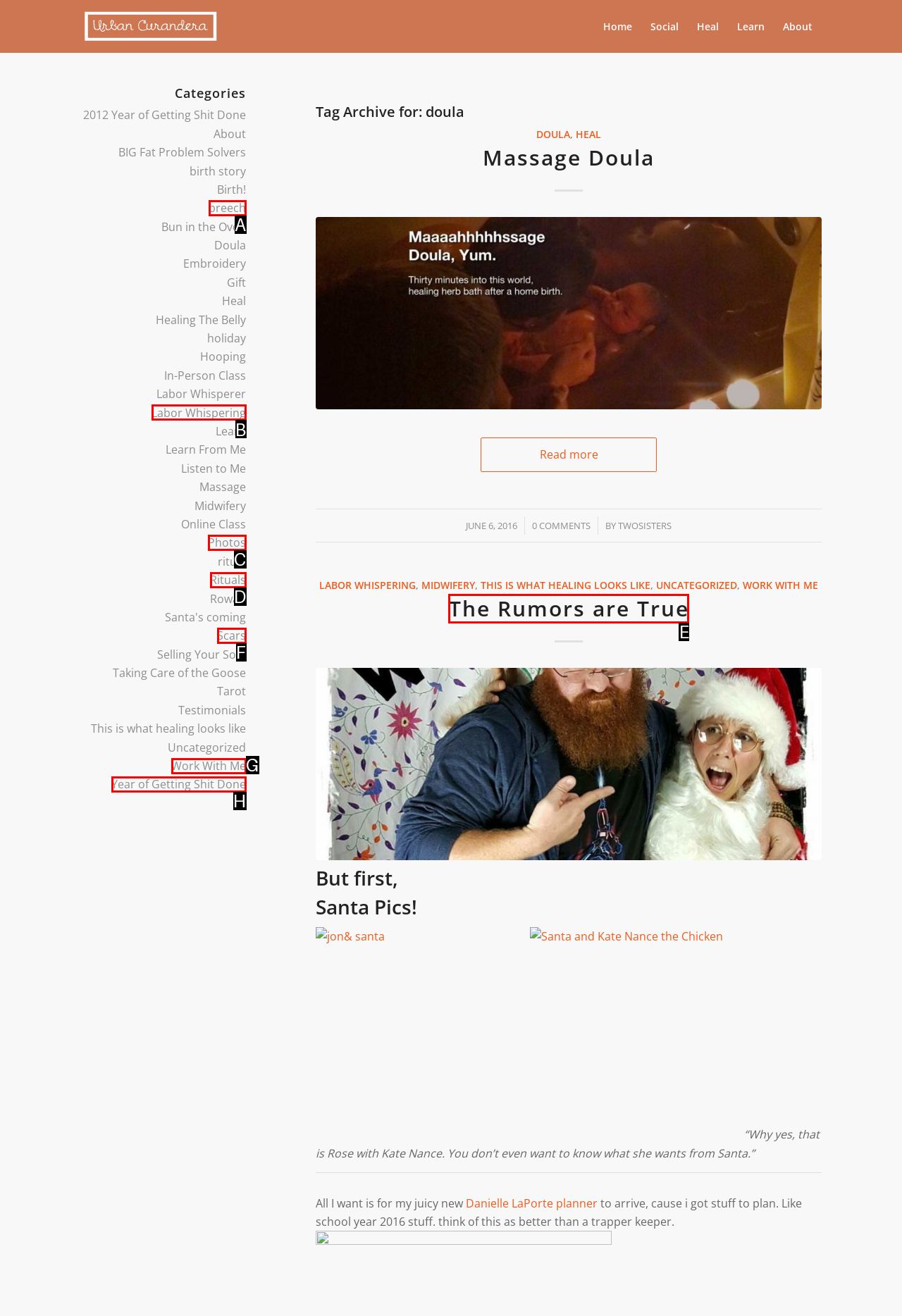Choose the HTML element that best fits the given description: Year of Getting Shit Done. Answer by stating the letter of the option.

H